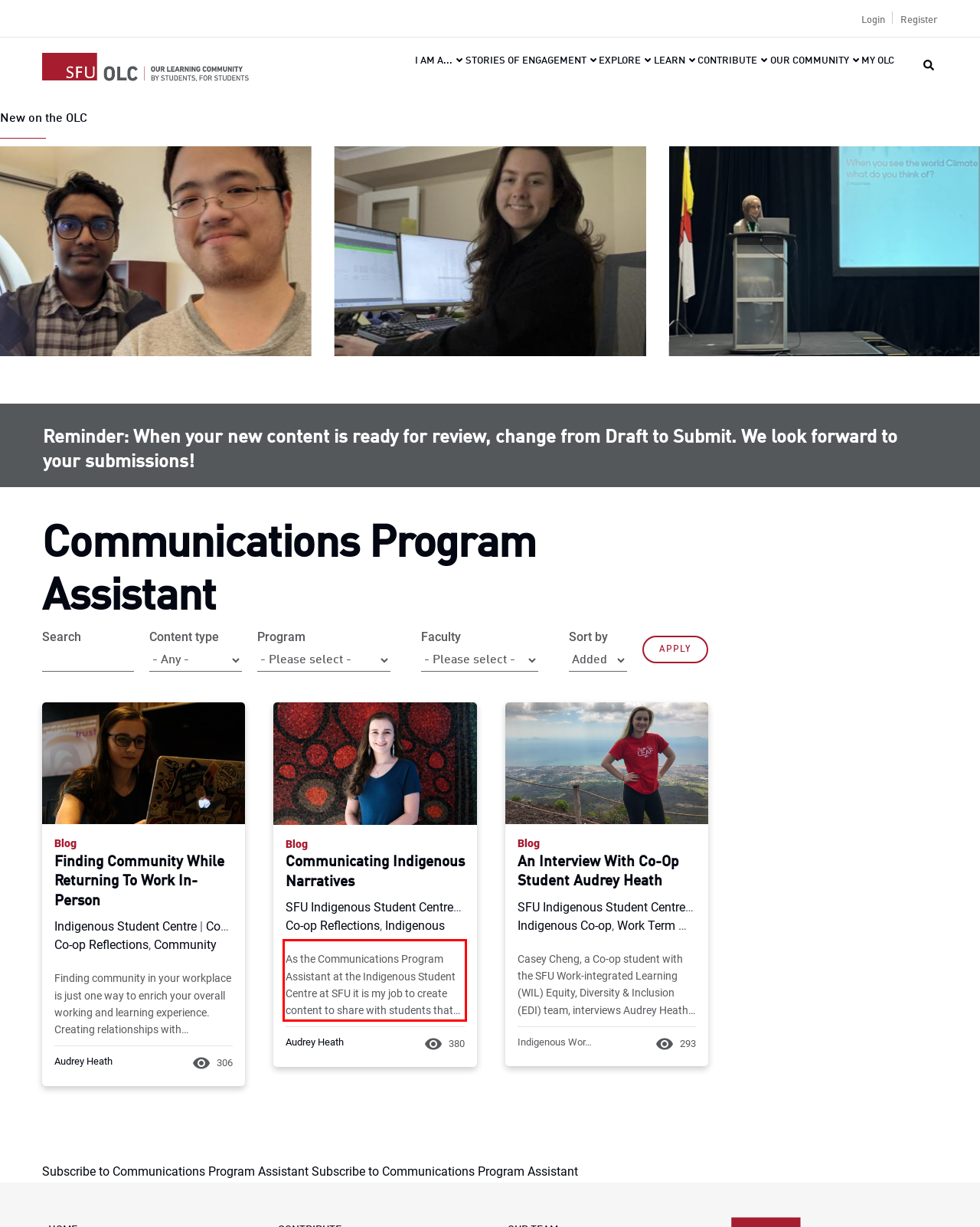Using the provided screenshot of a webpage, recognize the text inside the red rectangle bounding box by performing OCR.

As the Communications Program Assistant at the Indigenous Student Centre at SFU it is my job to create content to share with students that not only promote our programs, but foster community. Read more to find out how it went!